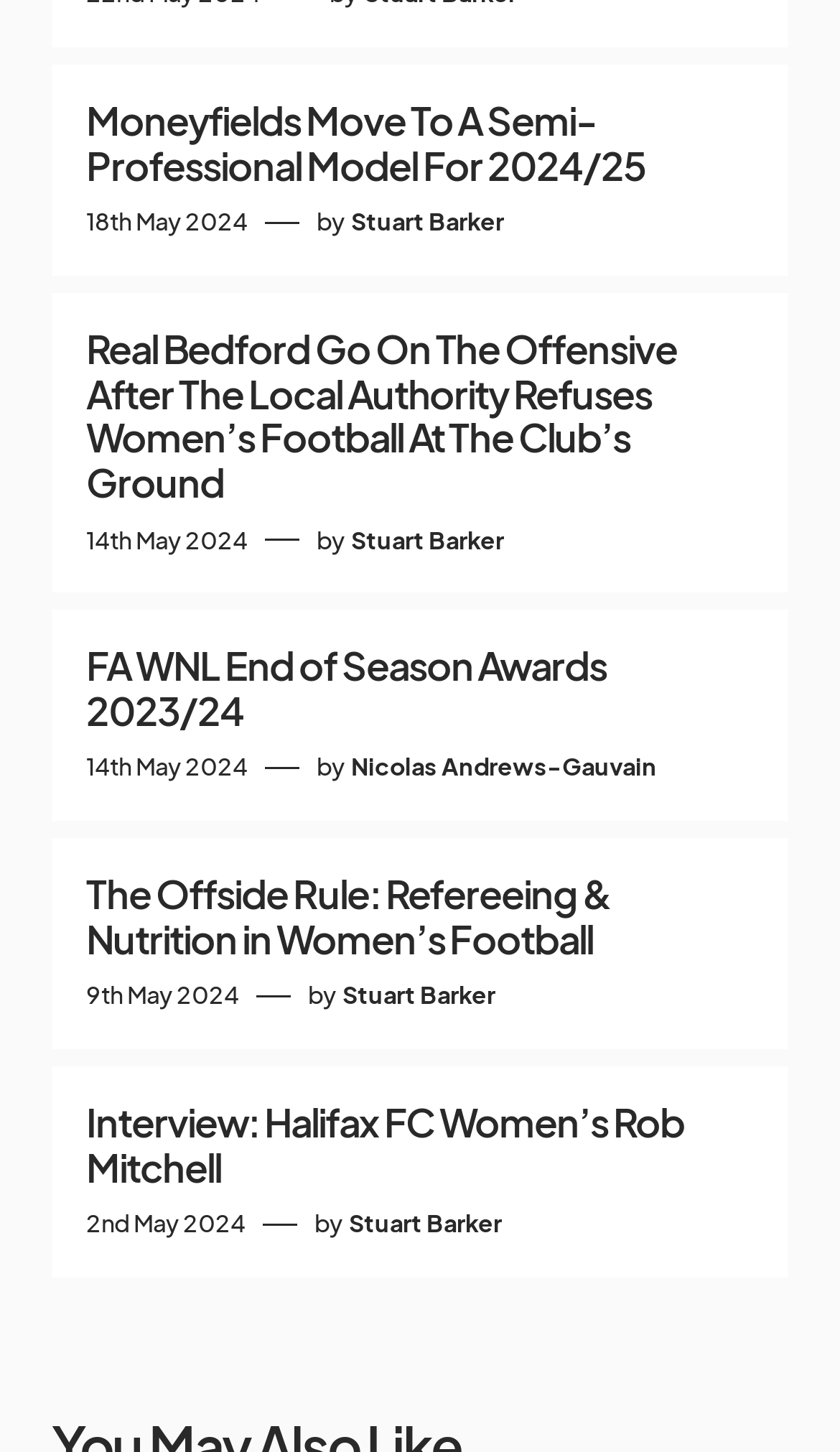Locate the coordinates of the bounding box for the clickable region that fulfills this instruction: "Check the FA WNL end of season awards".

[0.103, 0.444, 0.897, 0.505]